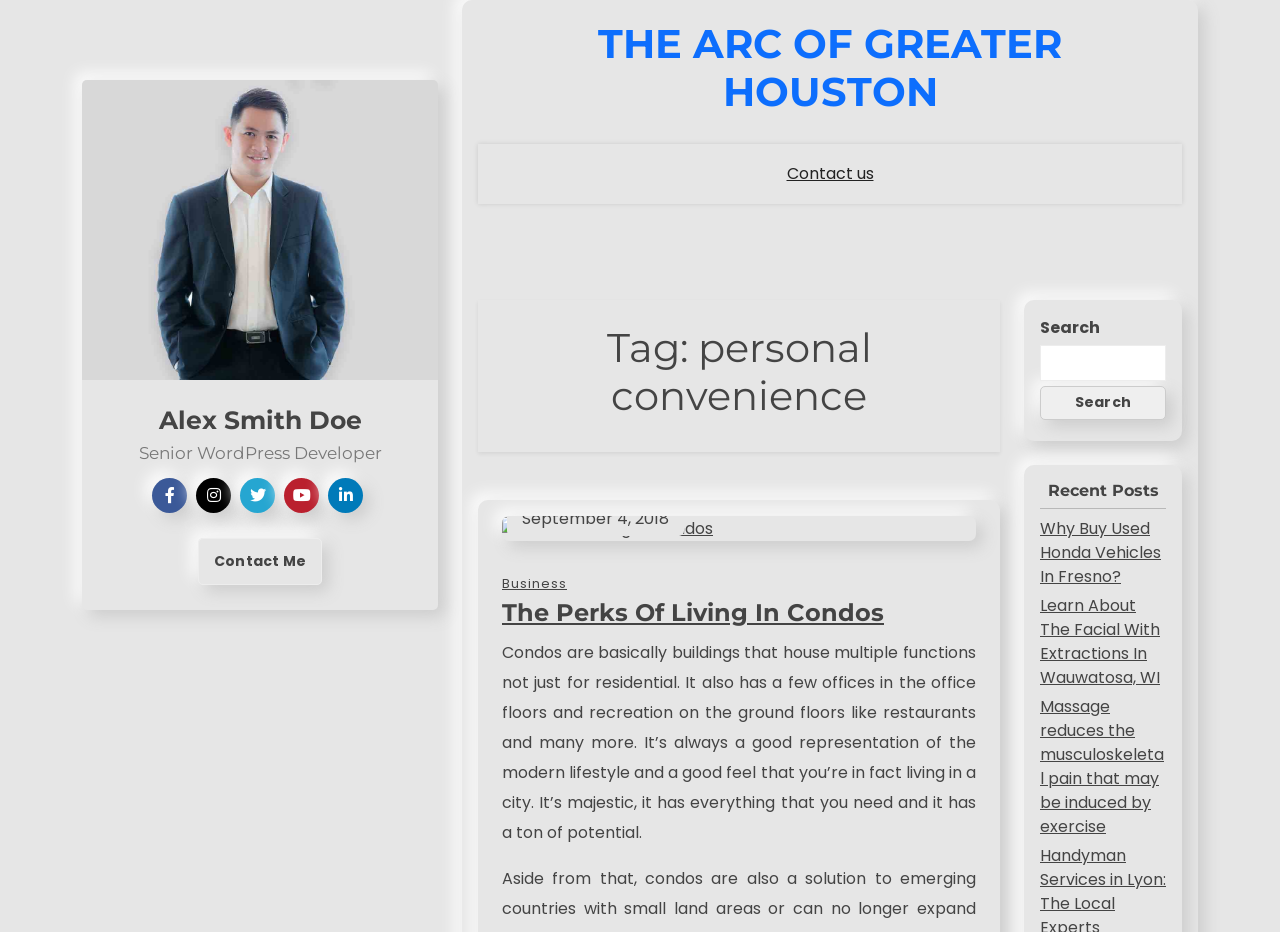Locate the bounding box of the UI element defined by this description: "Business". The coordinates should be given as four float numbers between 0 and 1, formatted as [left, top, right, bottom].

[0.392, 0.615, 0.443, 0.636]